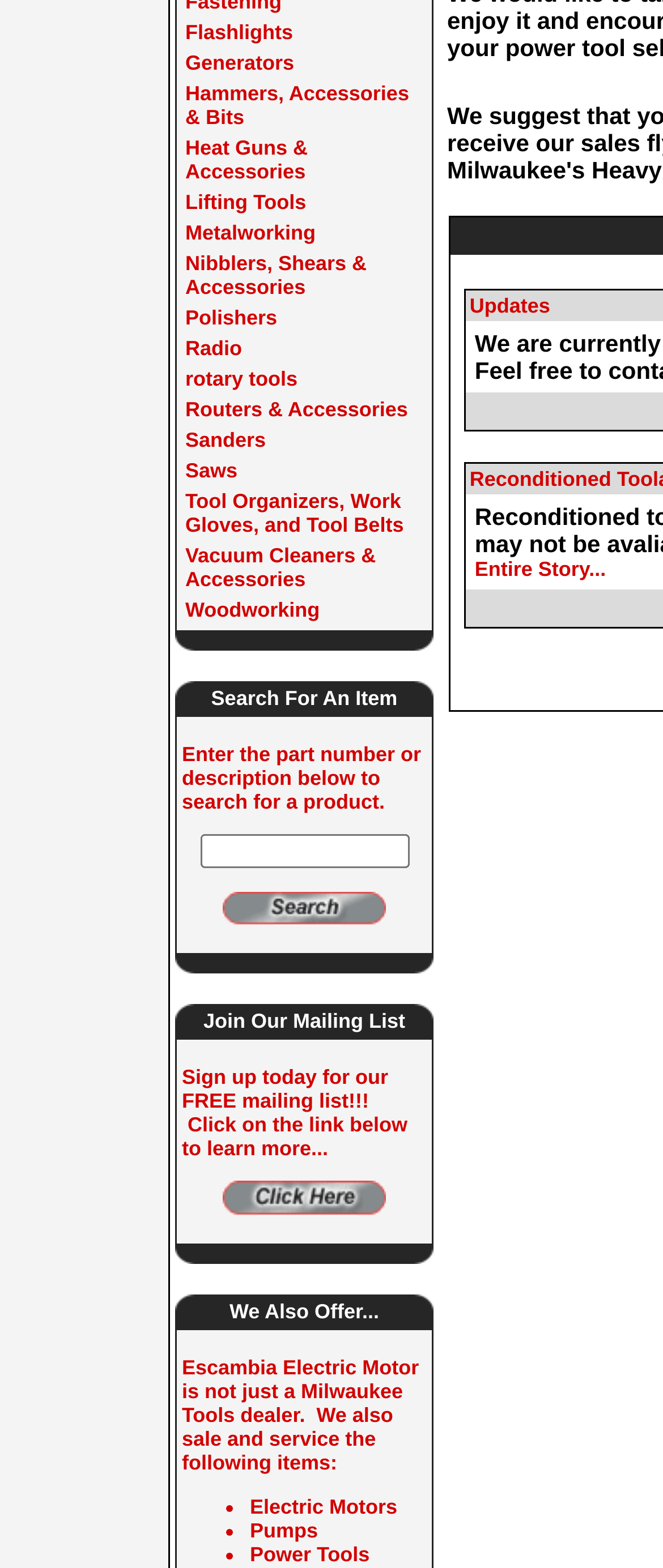Using the description: "aria-label="Toggle Menu"", identify the bounding box of the corresponding UI element in the screenshot.

None